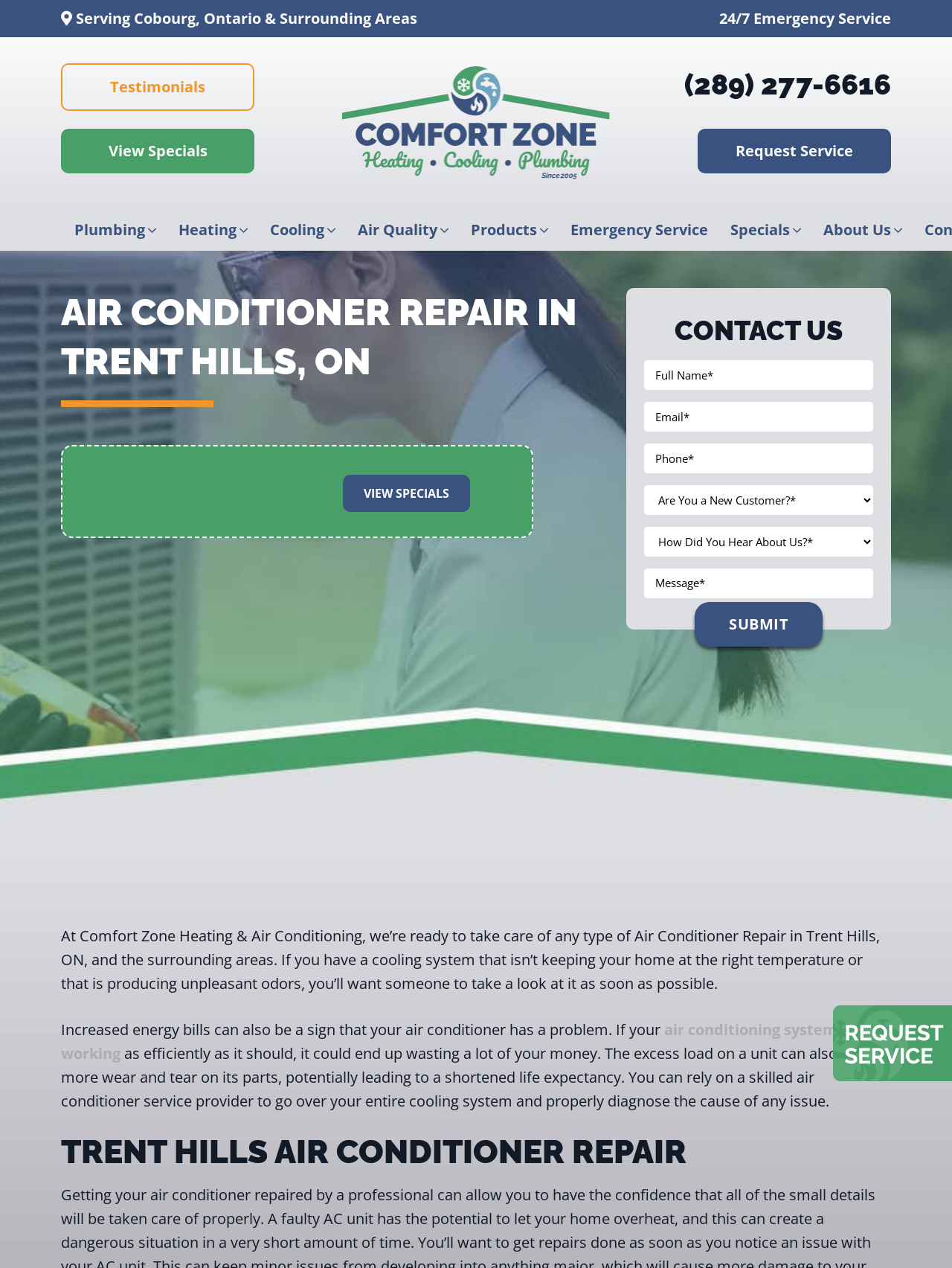Indicate the bounding box coordinates of the clickable region to achieve the following instruction: "Request air conditioner service."

[0.733, 0.101, 0.936, 0.137]